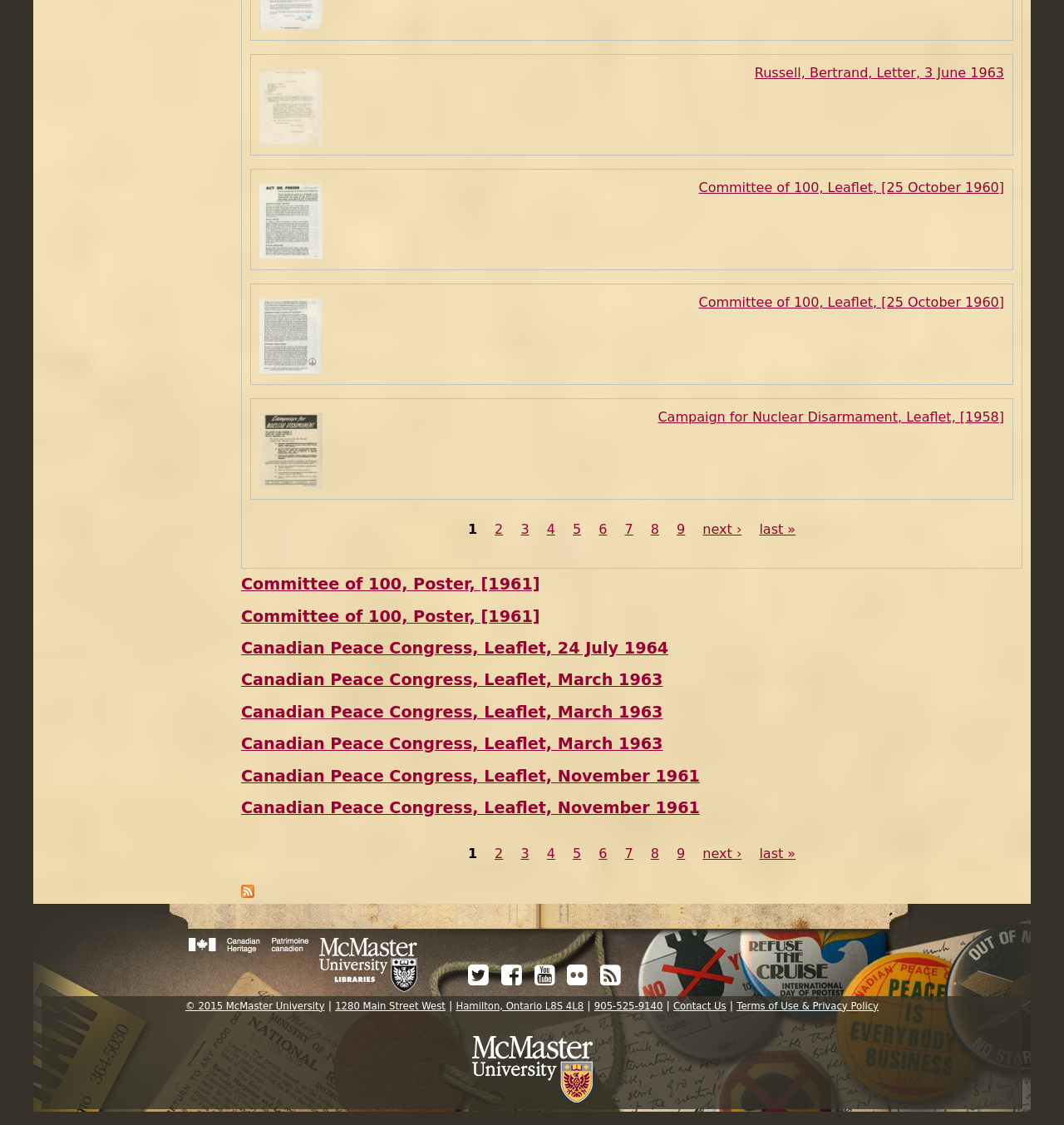Provide a thorough and detailed response to the question by examining the image: 
What is the purpose of the 'Subscribe to RSS - Nuclear Disarmament' link?

The link 'Subscribe to RSS - Nuclear Disarmament' is likely used to subscribe to an RSS feed related to nuclear disarmament, allowing users to receive updates on this topic.